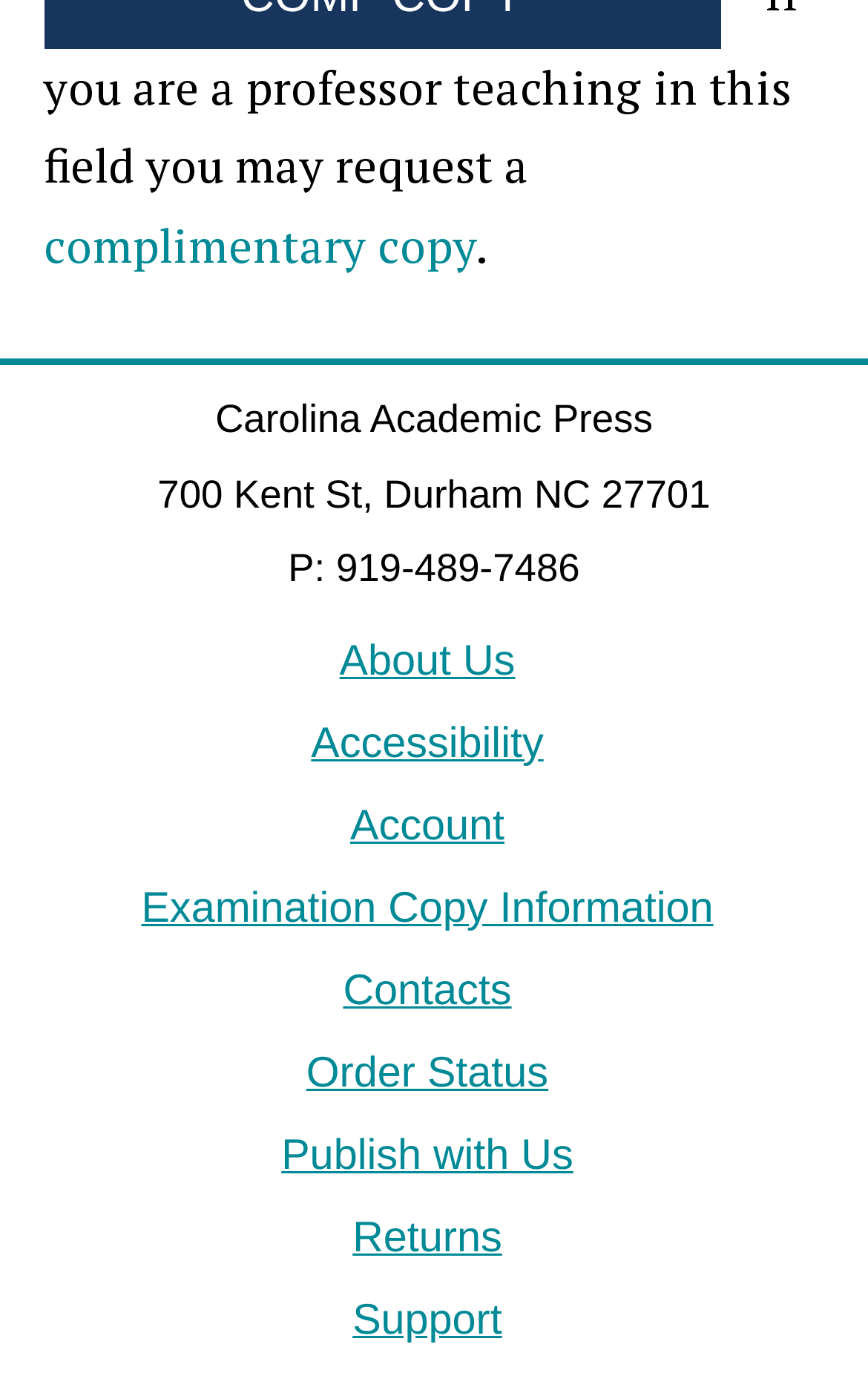Locate the bounding box coordinates of the clickable region necessary to complete the following instruction: "Get examination copy information". Provide the coordinates in the format of four float numbers between 0 and 1, i.e., [left, top, right, bottom].

[0.122, 0.633, 0.878, 0.669]